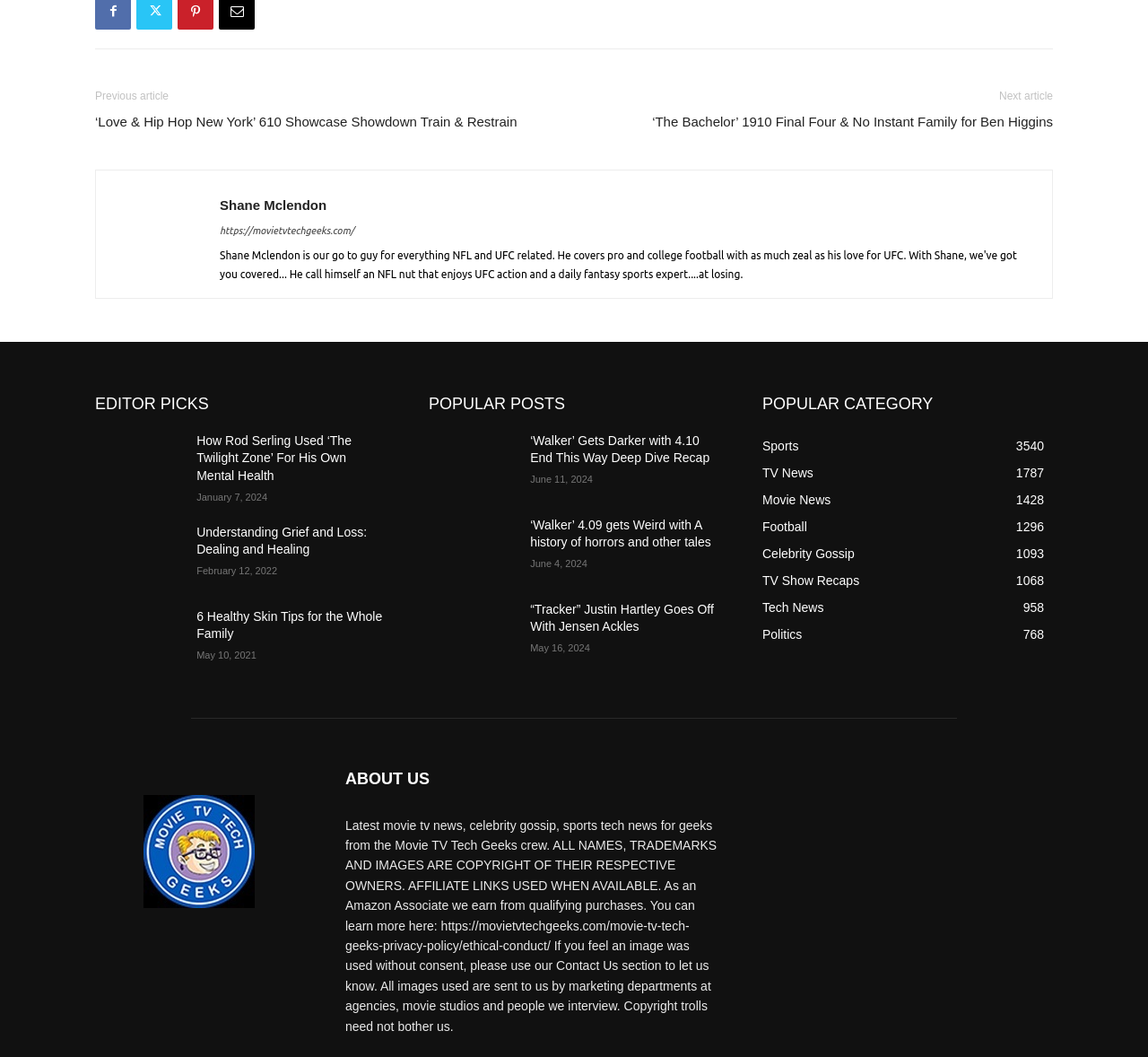Given the webpage screenshot, identify the bounding box of the UI element that matches this description: "TV Show Recaps1068".

[0.664, 0.542, 0.749, 0.556]